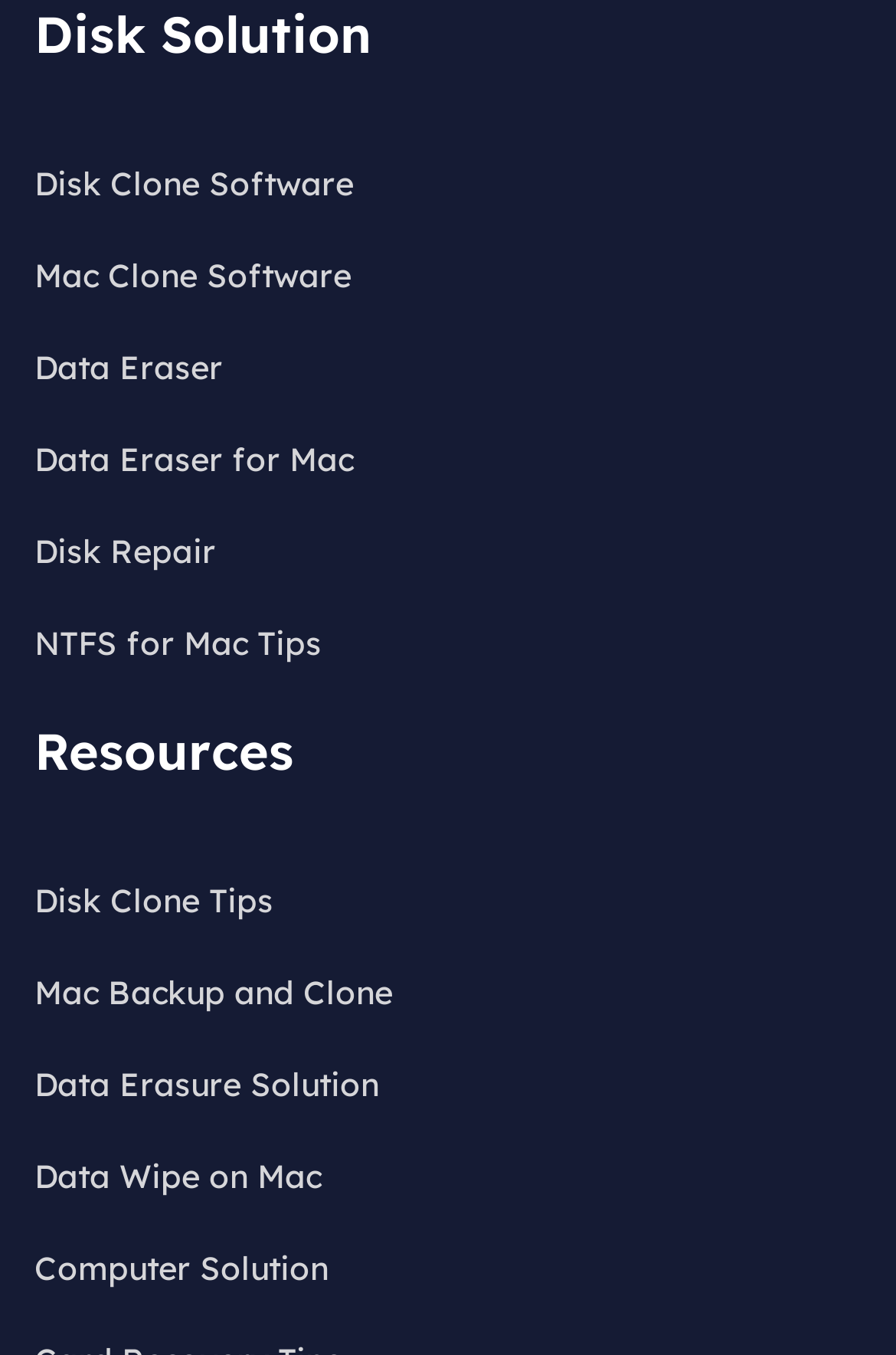Specify the bounding box coordinates of the element's region that should be clicked to achieve the following instruction: "Click on Disk Clone Software". The bounding box coordinates consist of four float numbers between 0 and 1, in the format [left, top, right, bottom].

[0.038, 0.121, 0.395, 0.151]